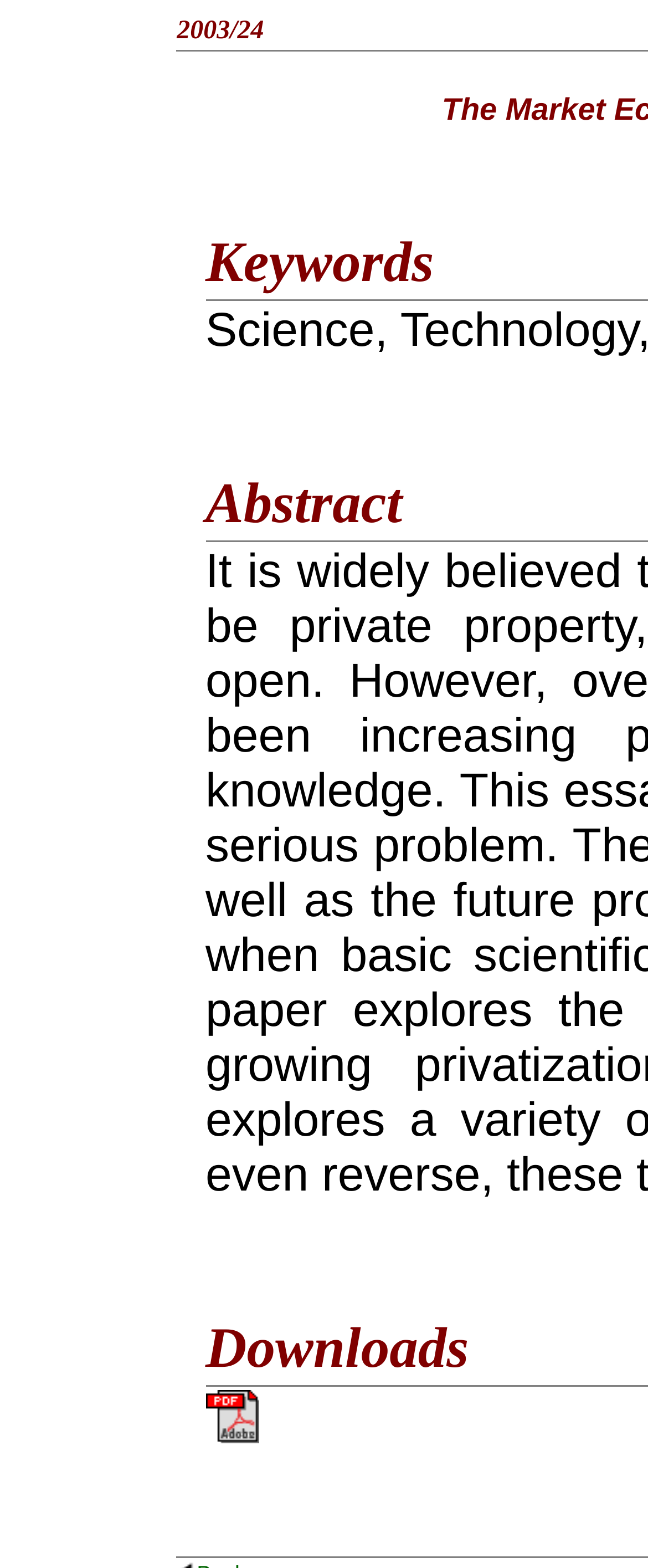From the element description: "New Client Sign Up", extract the bounding box coordinates of the UI element. The coordinates should be expressed as four float numbers between 0 and 1, in the order [left, top, right, bottom].

None